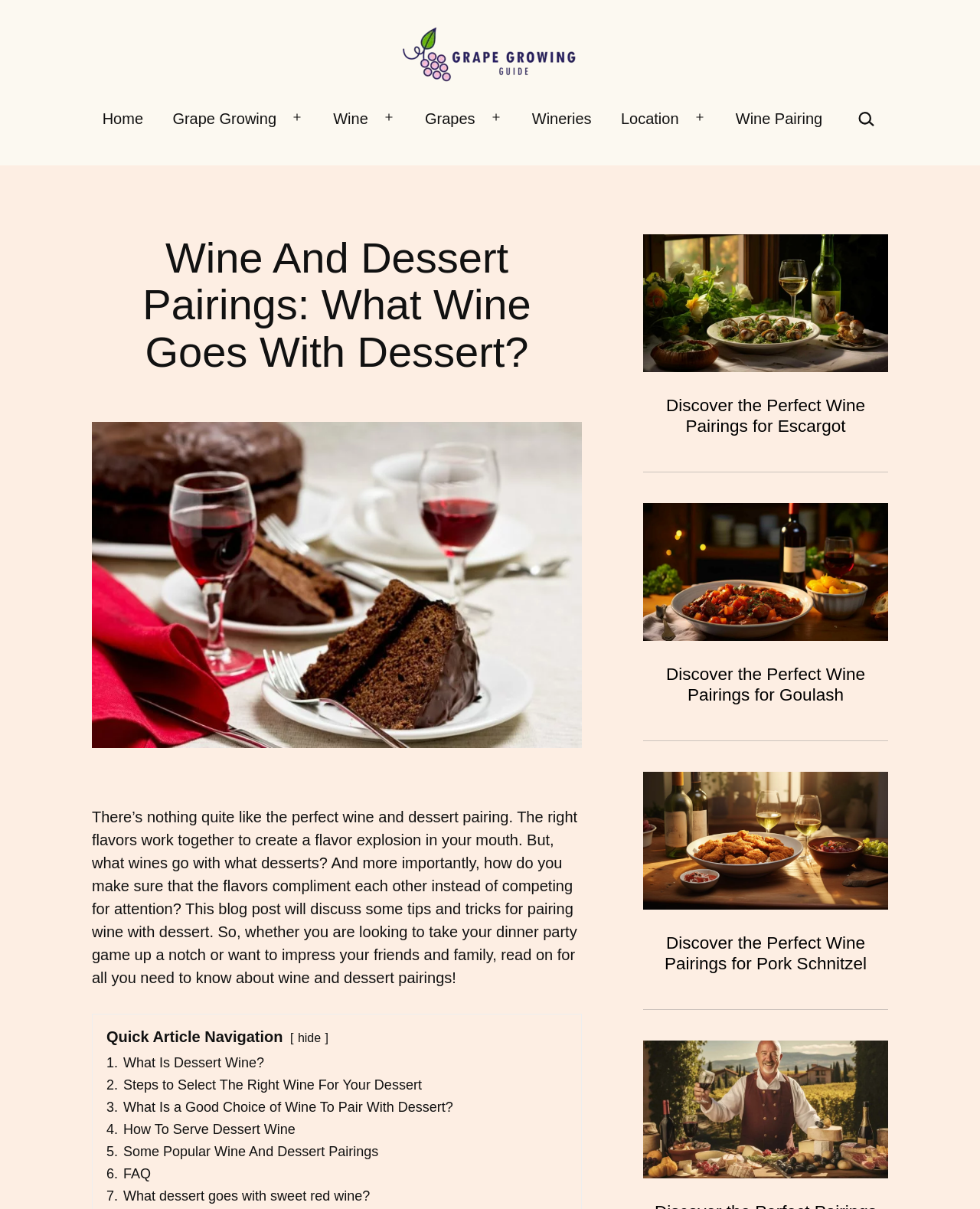Identify the bounding box coordinates of the region I need to click to complete this instruction: "Open the primary menu".

[0.104, 0.083, 0.896, 0.114]